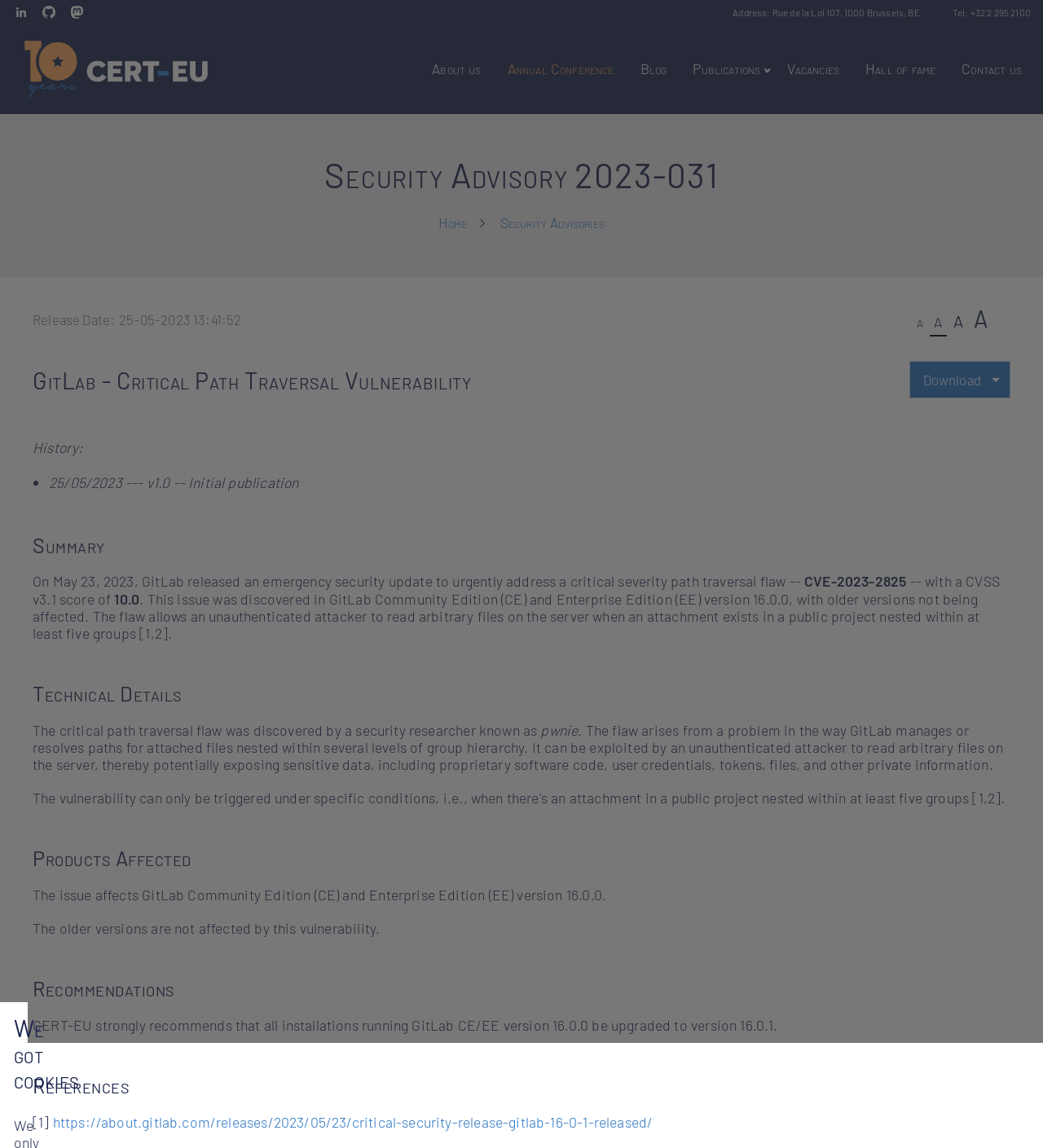Find and specify the bounding box coordinates that correspond to the clickable region for the instruction: "Click the 'Download' button".

[0.885, 0.324, 0.941, 0.338]